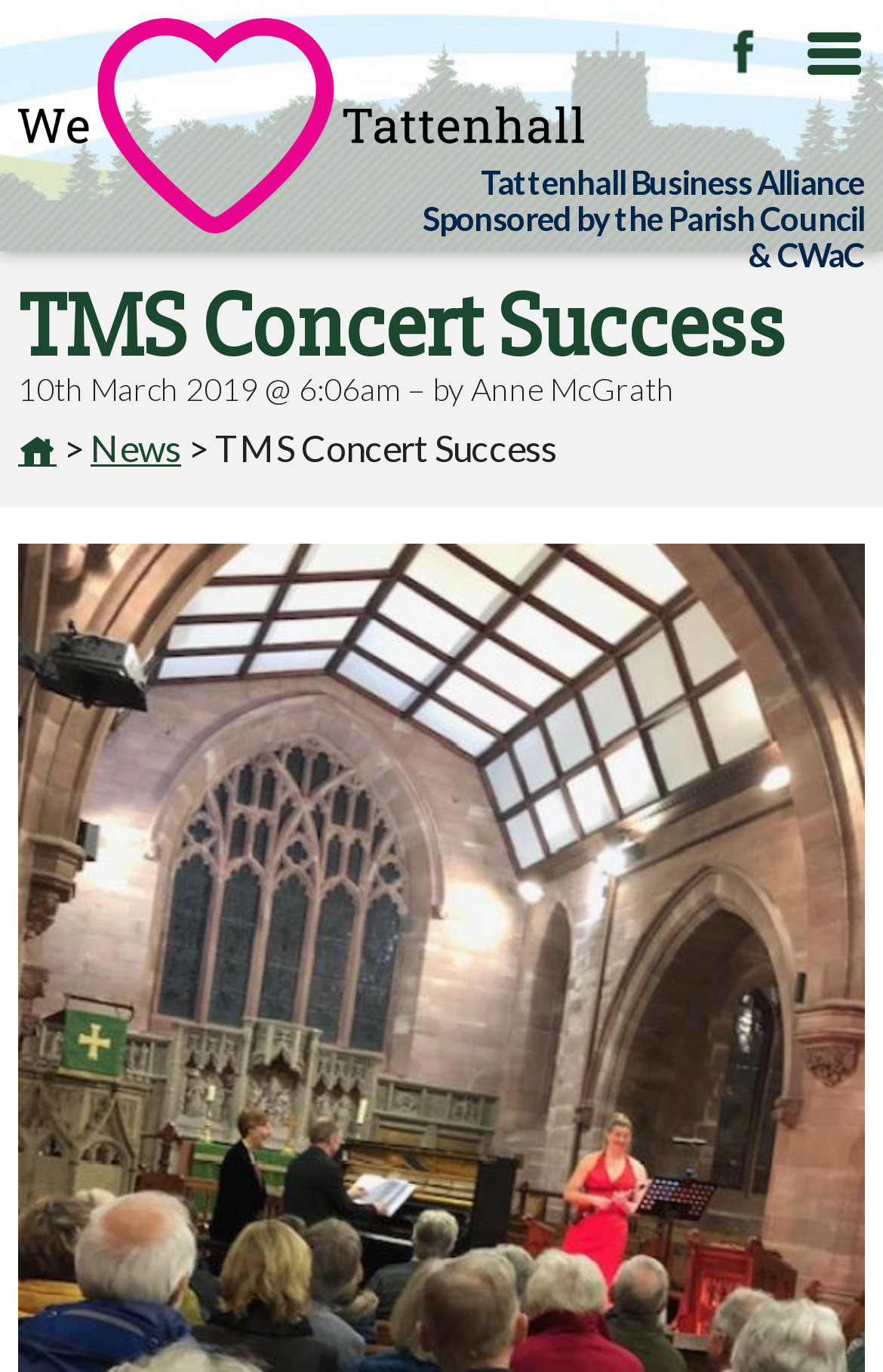Determine the bounding box coordinates for the HTML element described here: "News".

[0.103, 0.311, 0.205, 0.342]